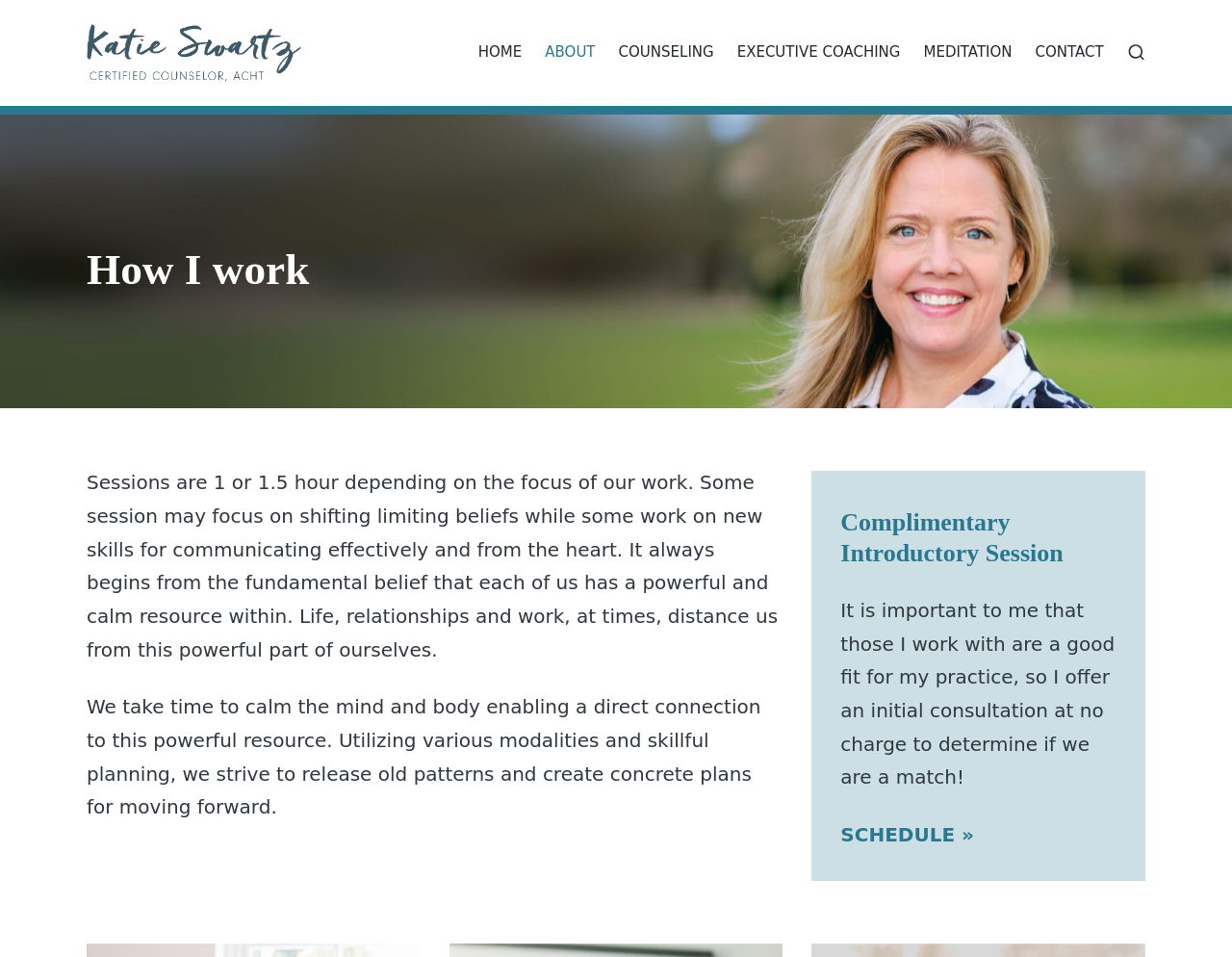Determine the bounding box for the UI element described here: "HOME".

[0.388, 0.04, 0.424, 0.07]